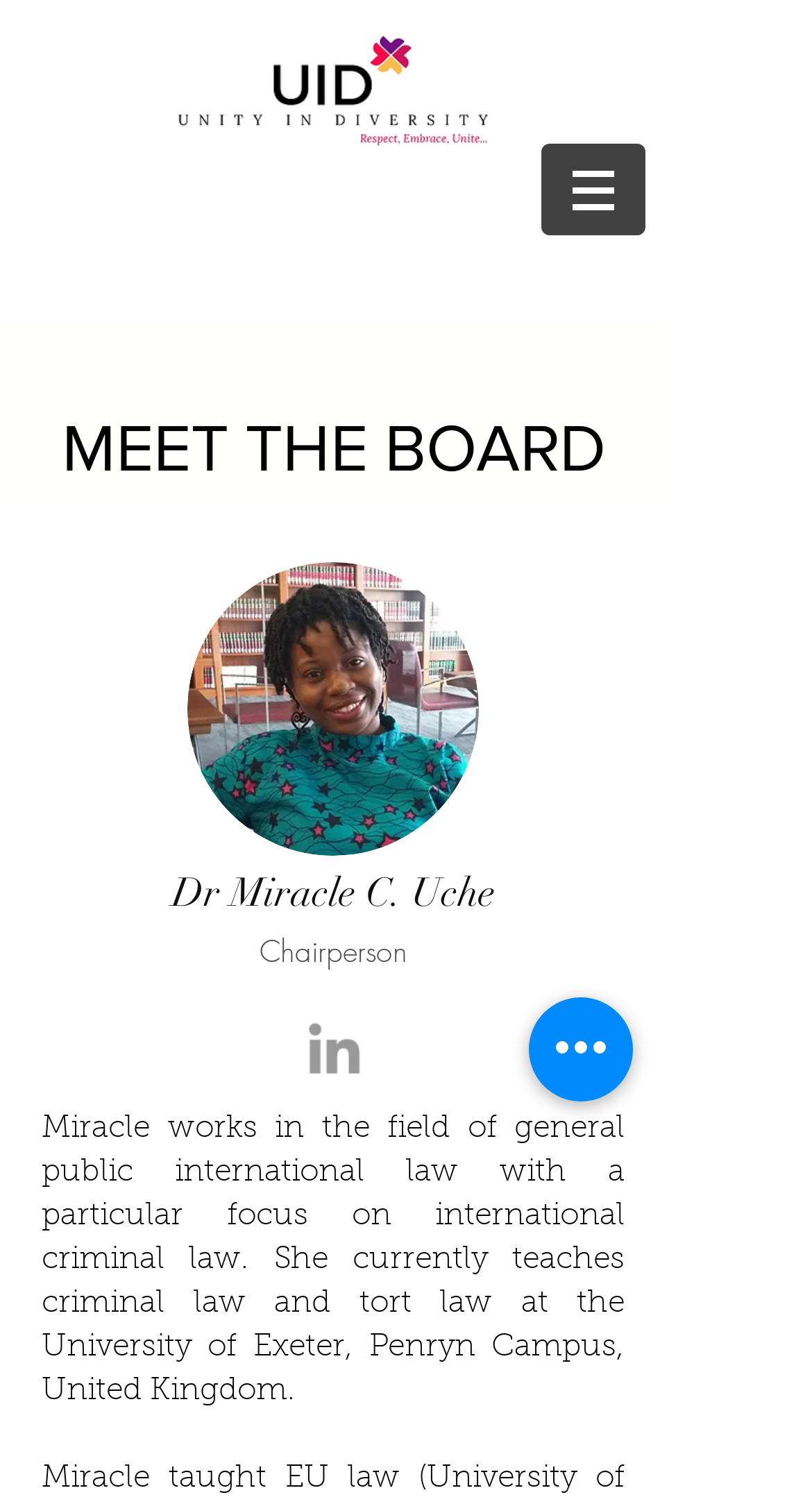What is the profession of the person described?
Using the image, provide a concise answer in one word or a short phrase.

Teacher